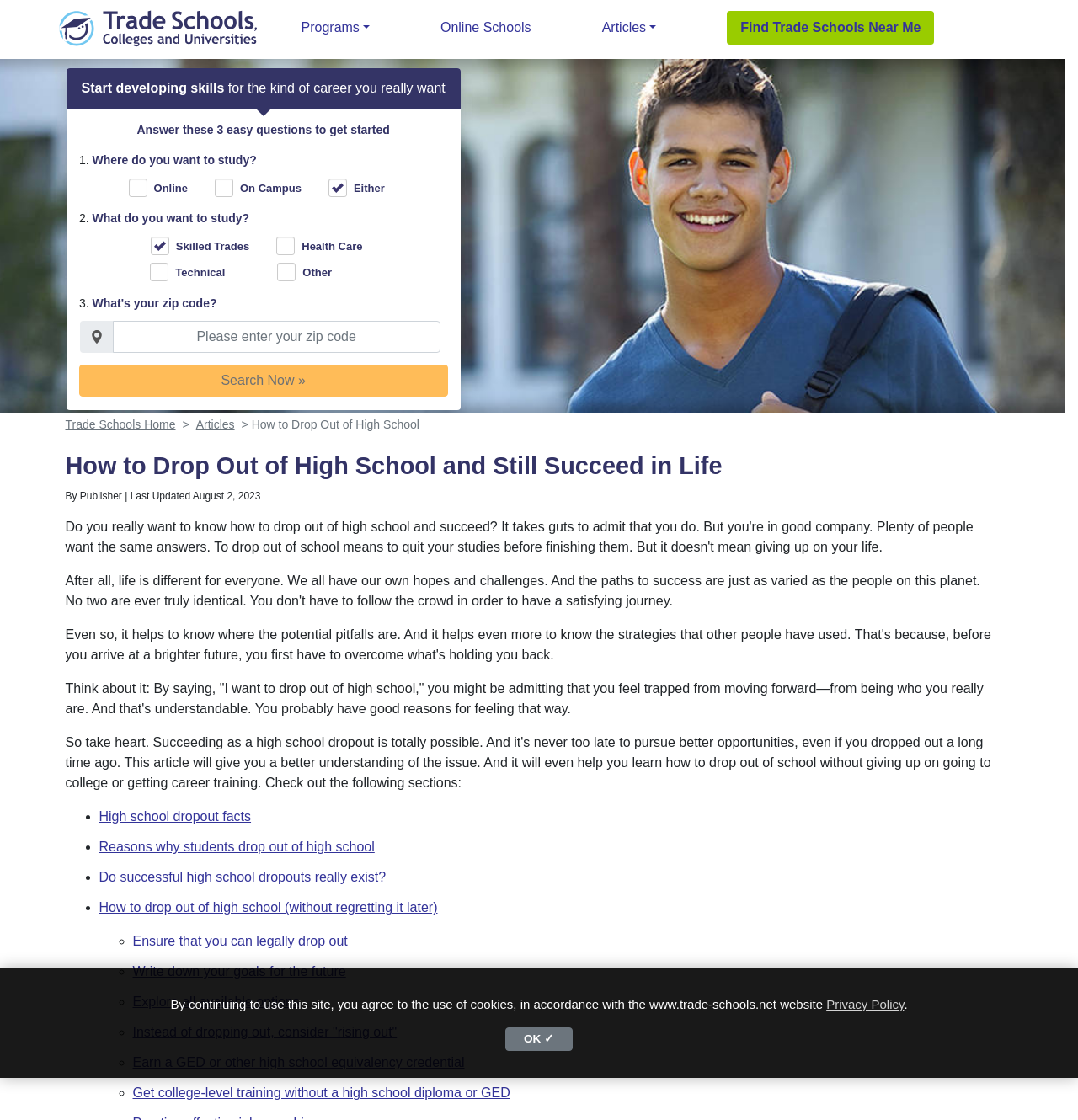Describe all the key features and sections of the webpage thoroughly.

This webpage is about dropping out of high school and creating a successful future. At the top, there is a logo of "Trade Schools, Colleges and Universities" with a link to the website. Below the logo, there are three buttons: "Programs", "Online Schools", and "Articles". 

To the right of the logo, there is a section that encourages users to start developing skills for their desired career. It asks users to answer three easy questions to get started. The questions are: "Where do you want to study?", "What do you want to study?", and "Please enter your zip/postal code". 

Below this section, there is a heading that reads "How to Drop Out of High School and Still Succeed in Life". The article is written by a publisher and was last updated on August 2, 2023. The article starts by discussing the reasons why students might want to drop out of high school and how it's understandable to feel trapped. 

The article then lists some facts about high school dropouts, including reasons why students drop out, whether successful high school dropouts exist, and how to drop out without regretting it later. 

The main content of the article is divided into seven steps, each represented by a bullet point. The steps are: ensuring that you can legally drop out, writing down your goals for the future, exploring all available options, considering "rising out" instead of dropping out, earning a GED or other high school equivalency credential, getting college-level training without a high school diploma or GED, and creating a successful future. 

At the bottom of the page, there is a "Back to Top" button and a dialog box that informs users about the use of cookies on the website.